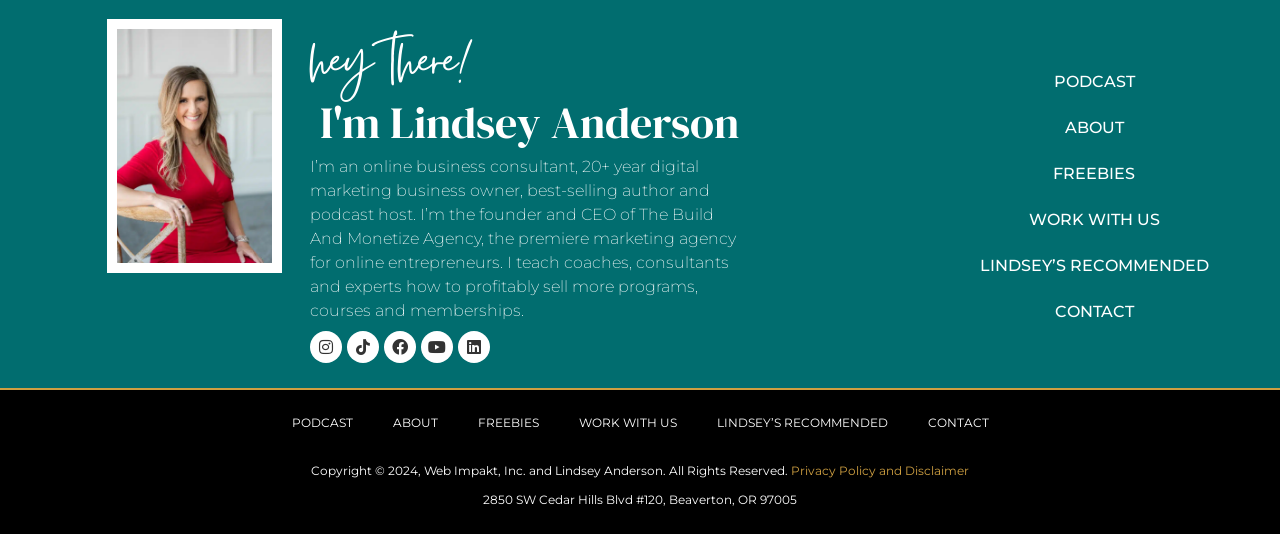What is the copyright information on the webpage?
Refer to the screenshot and respond with a concise word or phrase.

Copyright © 2024, Web Impakt, Inc. and Lindsey Anderson. All Rights Reserved.